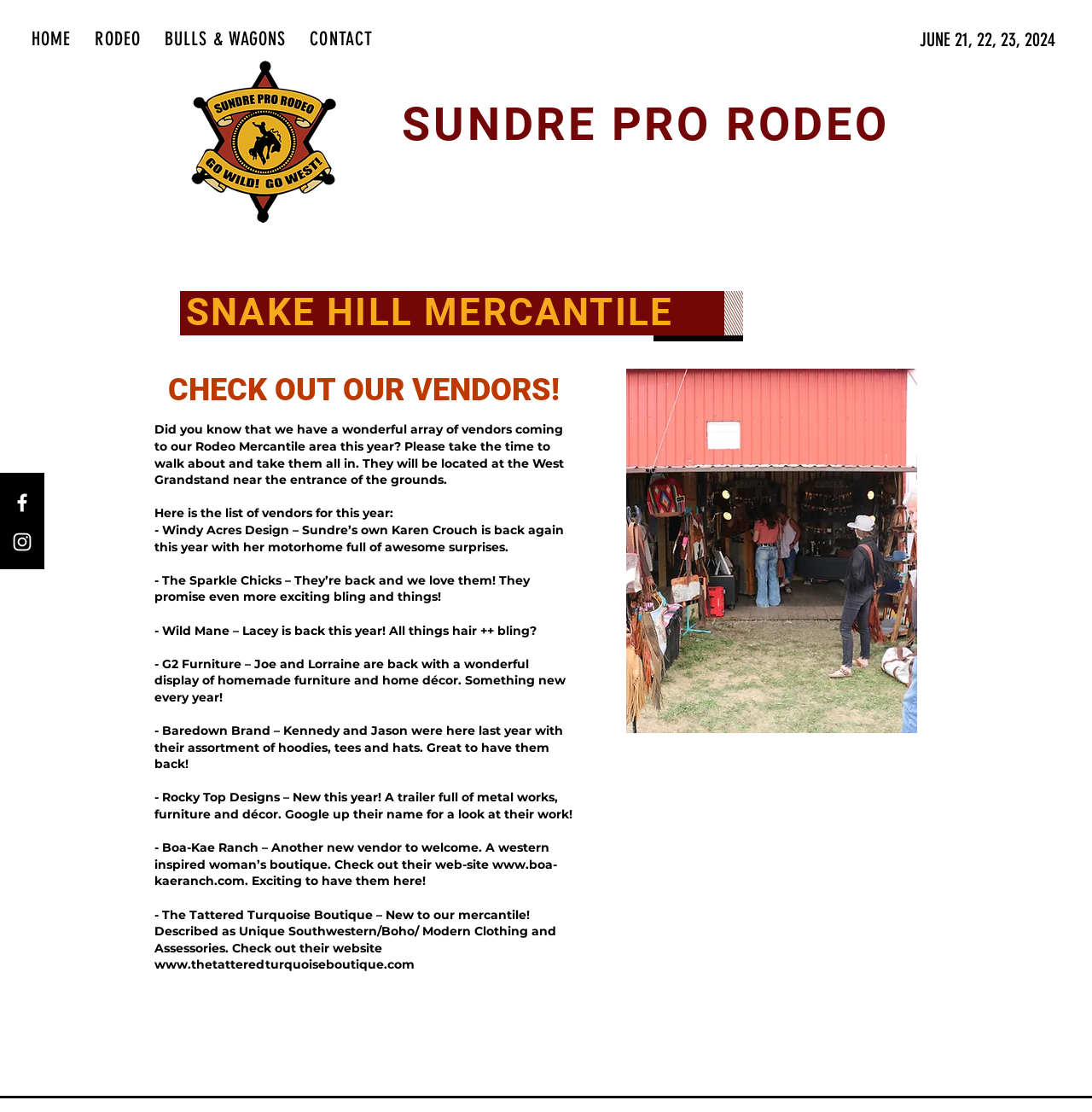Provide the bounding box coordinates of the HTML element described by the text: "JUNE 21, 22, 23, 2024". The coordinates should be in the format [left, top, right, bottom] with values between 0 and 1.

[0.656, 0.021, 0.981, 0.051]